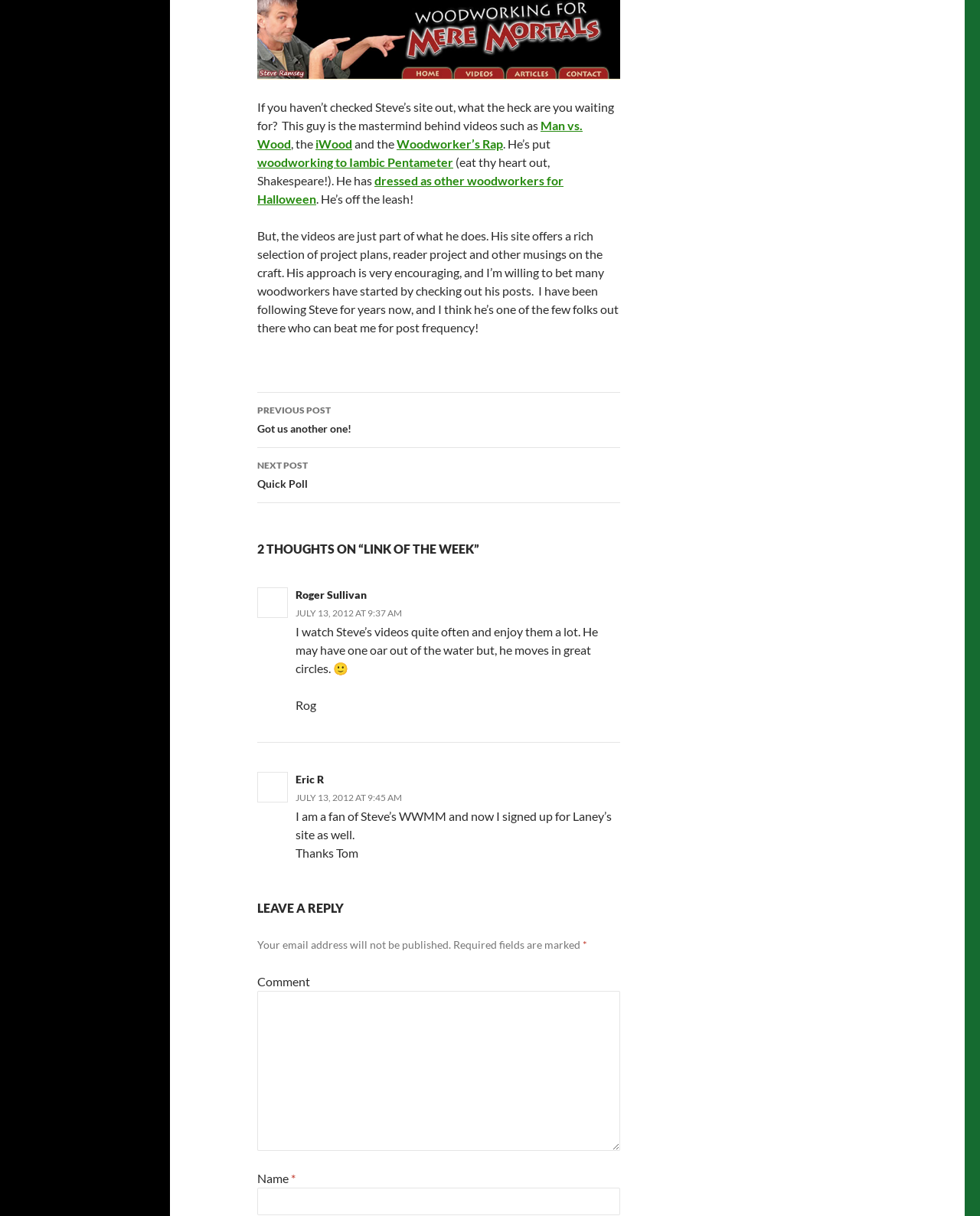From the webpage screenshot, identify the region described by Finance. Provide the bounding box coordinates as (top-left x, top-left y, bottom-right x, bottom-right y), with each value being a floating point number between 0 and 1.

None